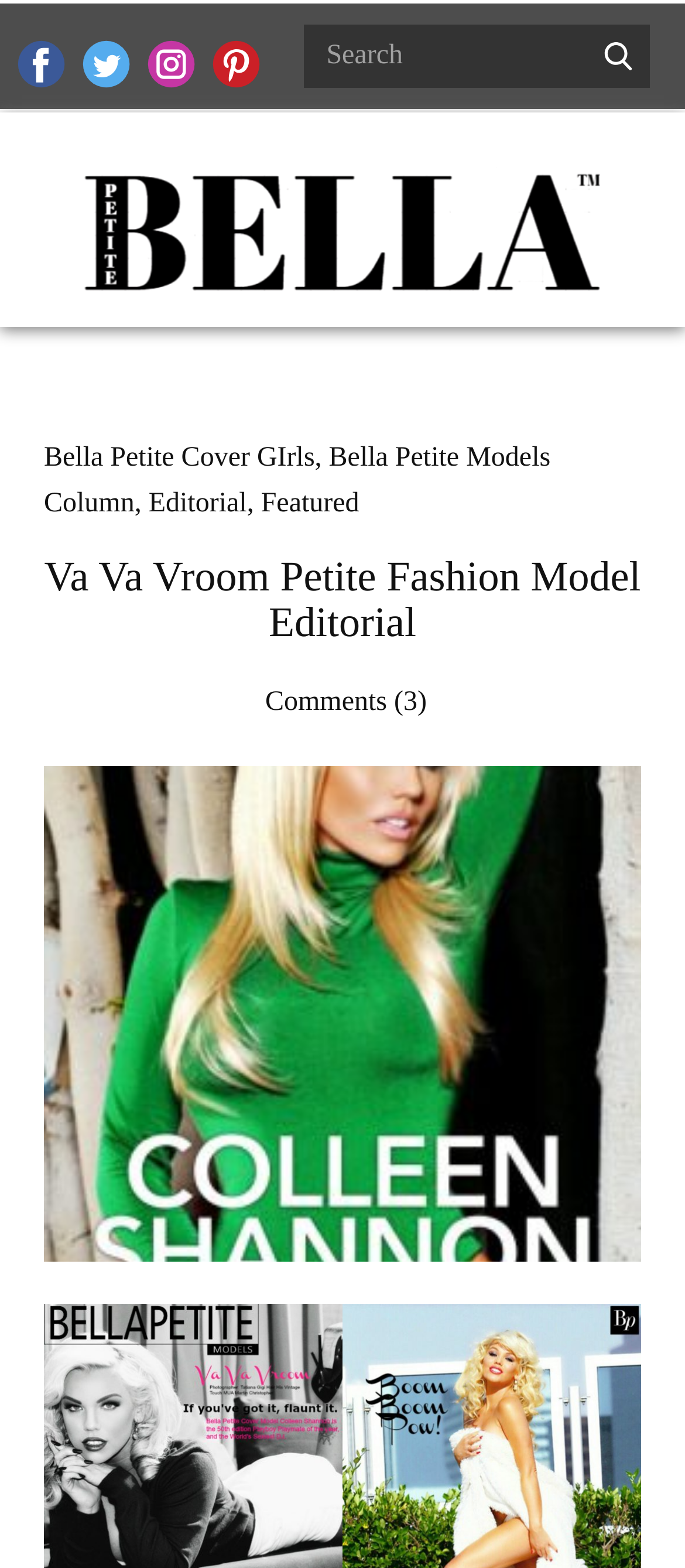What is the category of the editorial?
Please answer the question with as much detail as possible using the screenshot.

I looked at the heading 'Va Va Vroom Petite Fashion Model Editorial' and determined that the category of the editorial is Petite Fashion Model.